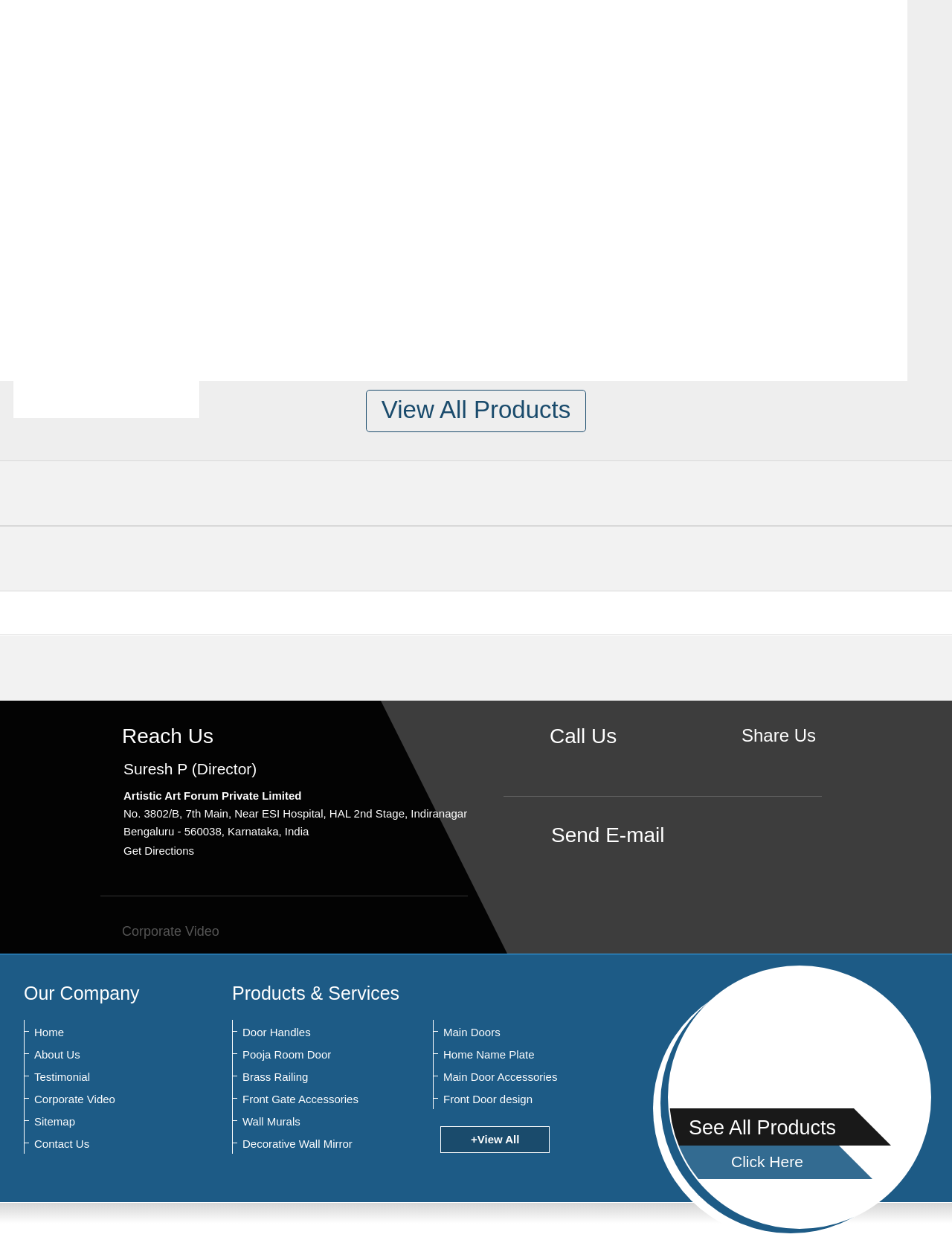Provide the bounding box coordinates for the UI element that is described by this text: "Twitter". The coordinates should be in the form of four float numbers between 0 and 1: [left, top, right, bottom].

[0.832, 0.605, 0.852, 0.62]